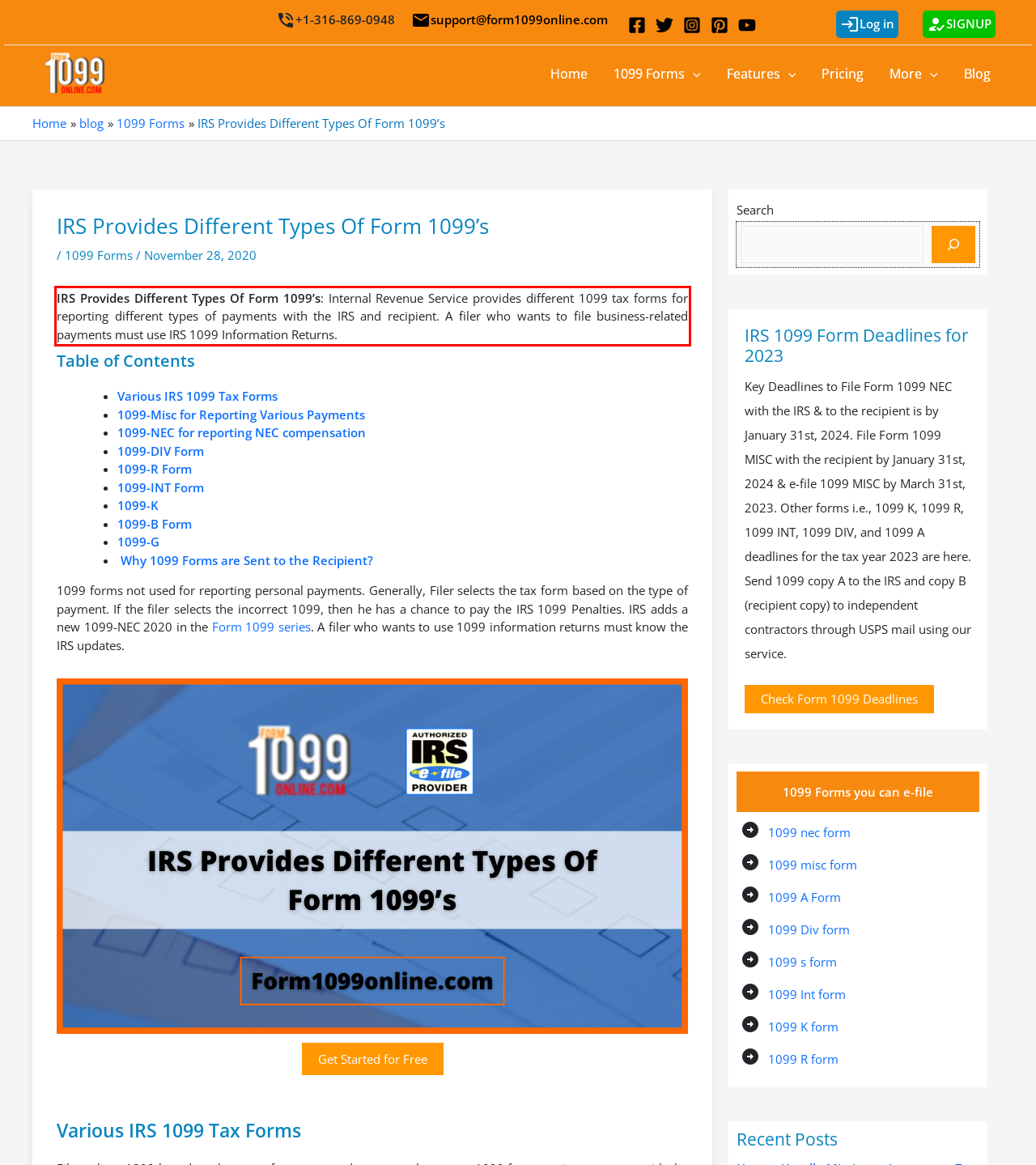Review the screenshot of the webpage and recognize the text inside the red rectangle bounding box. Provide the extracted text content.

IRS Provides Different Types Of Form 1099’s: Internal Revenue Service provides different 1099 tax forms for reporting different types of payments with the IRS and recipient. A filer who wants to file business-related payments must use IRS 1099 Information Returns.